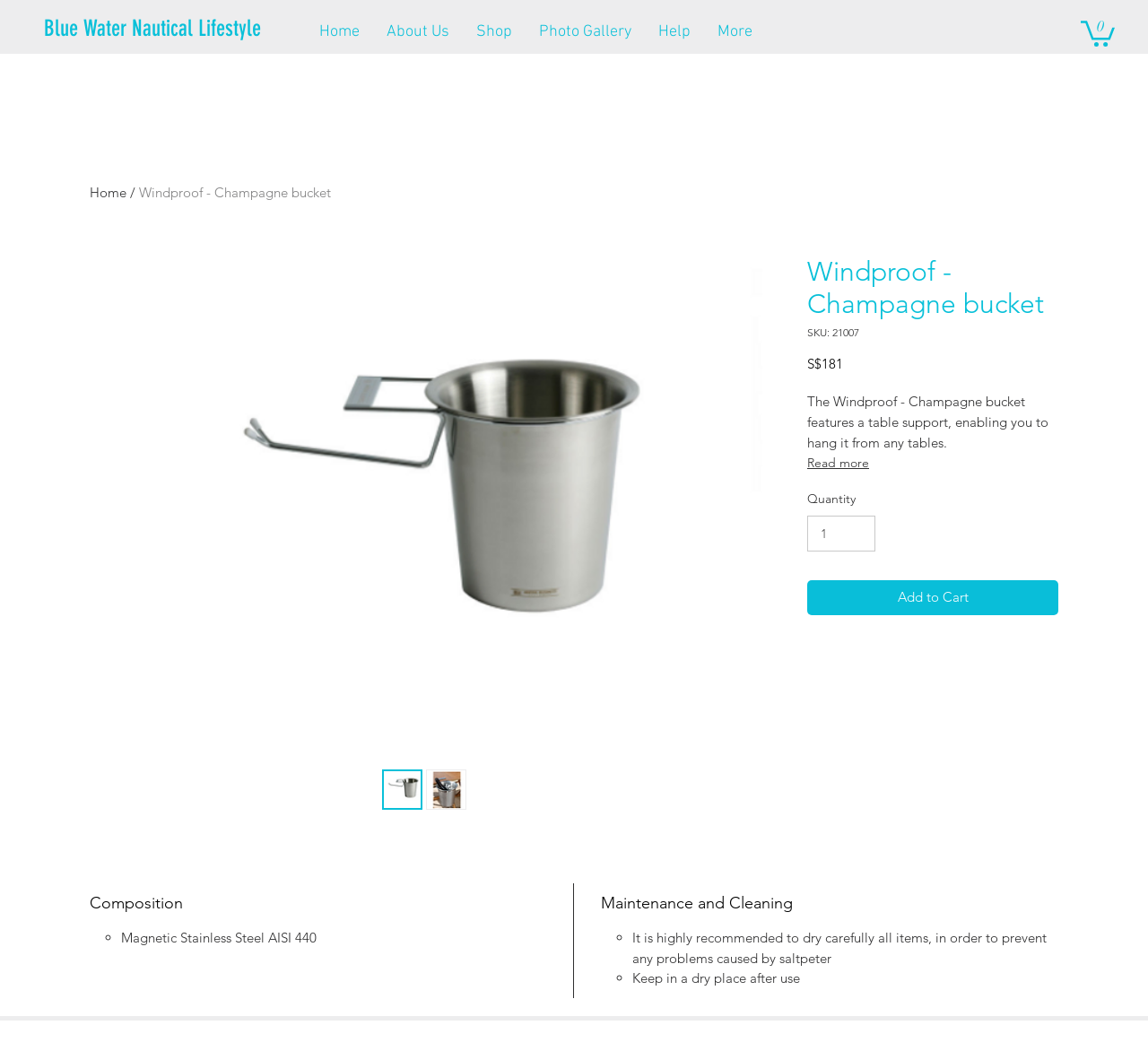What is the name of the product?
Please use the image to provide a one-word or short phrase answer.

Windproof - Champagne bucket